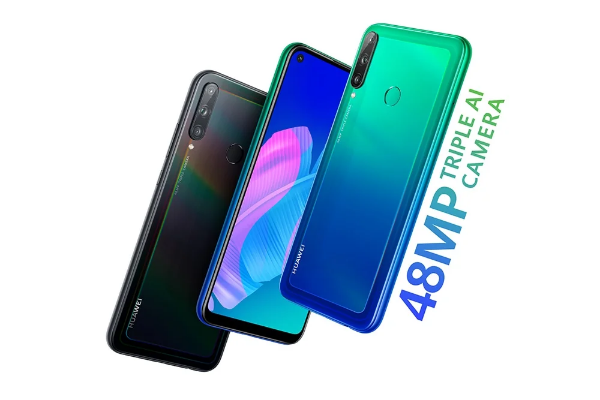Using the information shown in the image, answer the question with as much detail as possible: What is the price of the Huawei Y7p in Malaysia?

The caption states that the Huawei Y7p is competitively priced at RM699 in Malaysia, making it an attractive option for tech-savvy consumers in the region.